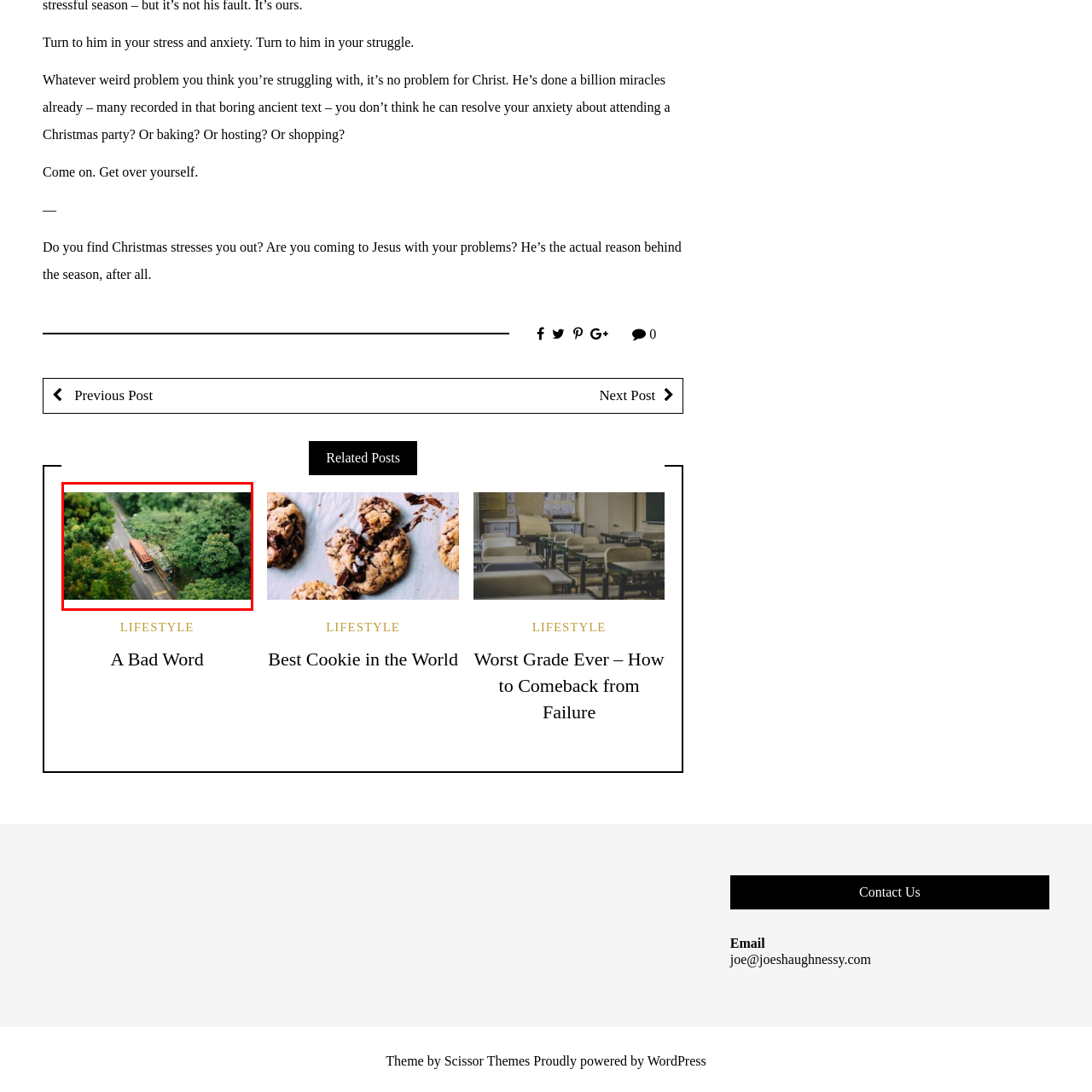Inspect the area within the red bounding box and elaborate on the following question with a detailed answer using the image as your reference: What creates a serene atmosphere in the image?

The leafy canopy of the trees creates a serene atmosphere, reflecting the peacefulness of nature even amidst urban life.